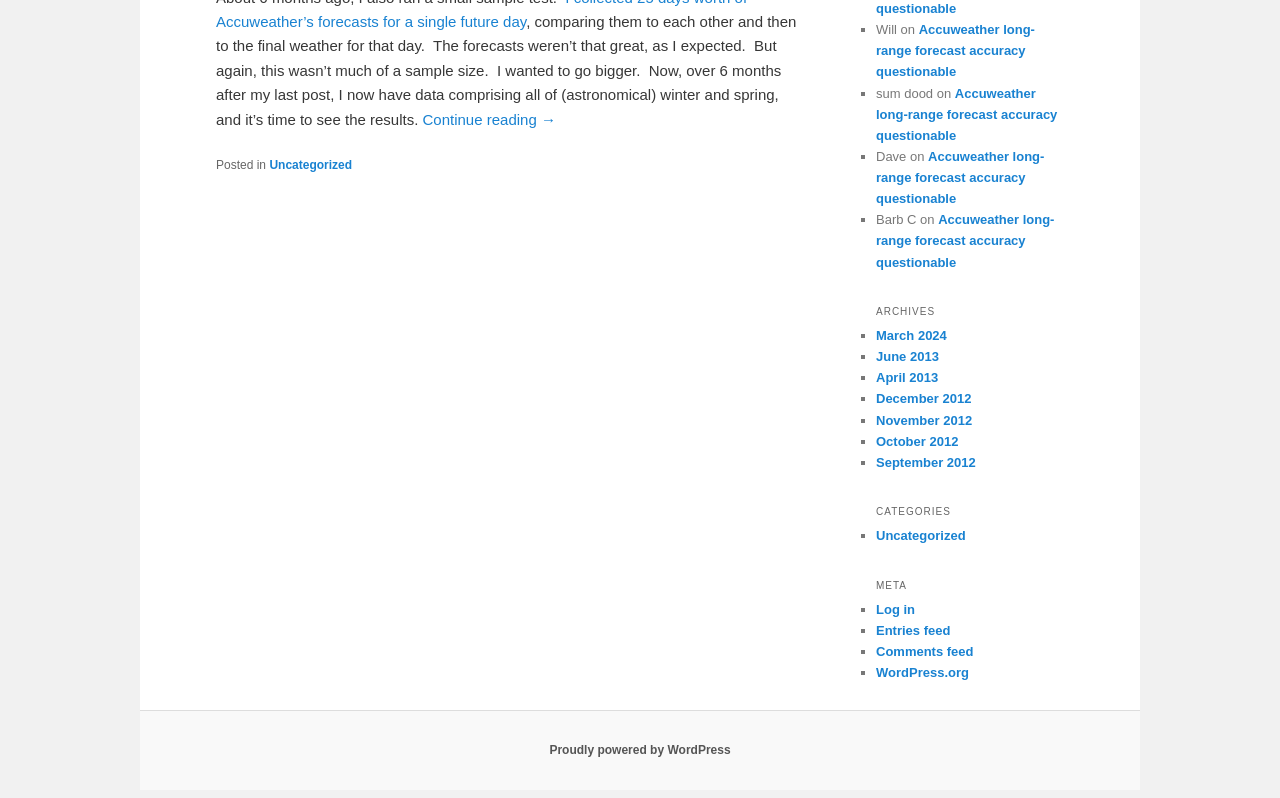Determine the bounding box for the described HTML element: "Continue reading →". Ensure the coordinates are four float numbers between 0 and 1 in the format [left, top, right, bottom].

[0.33, 0.139, 0.434, 0.16]